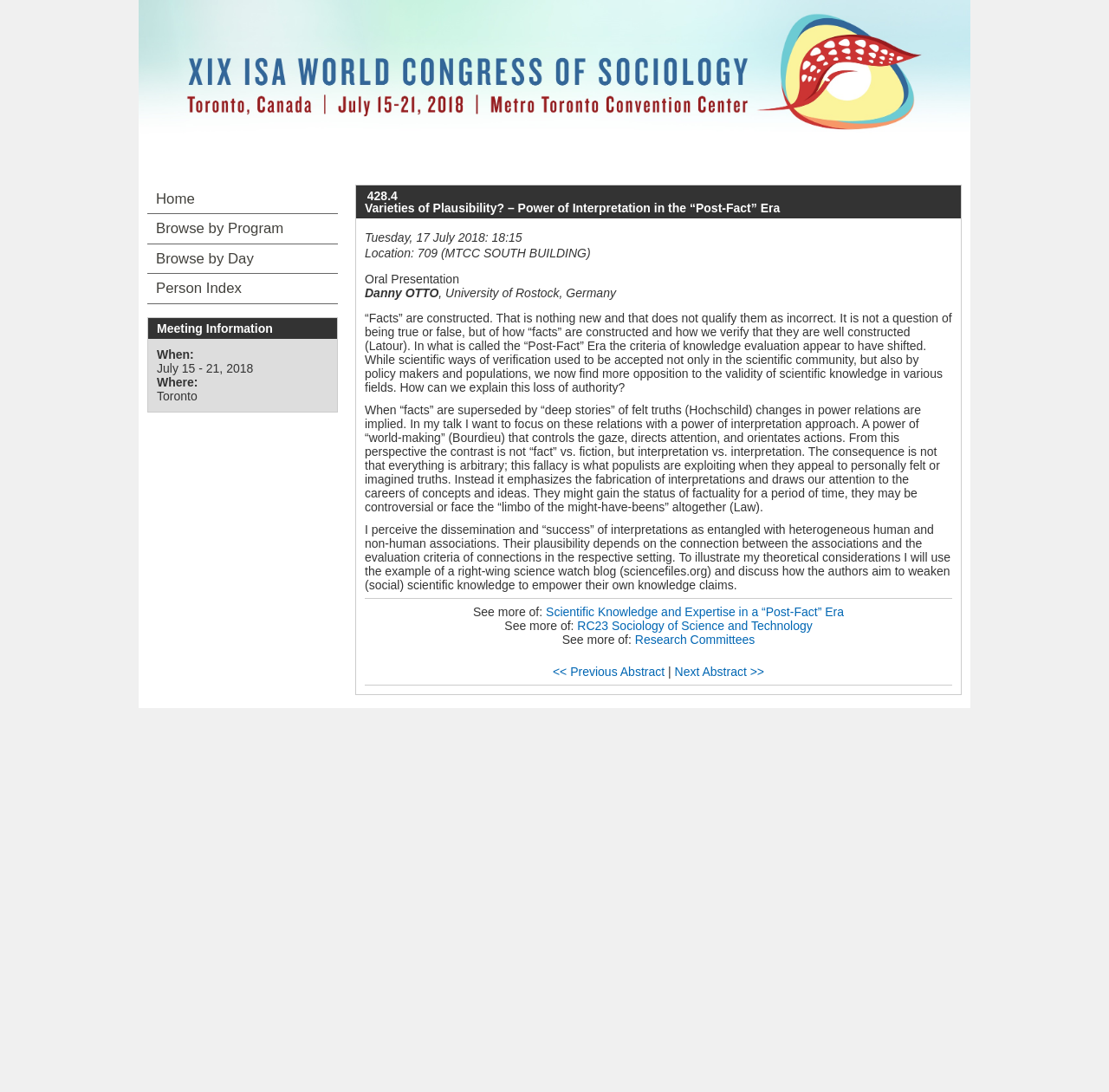What is the date of the oral presentation?
Provide a detailed answer to the question using information from the image.

I found the date of the oral presentation by looking at the StaticText element with the text 'Tuesday, 17 July 2018: 18:15'.